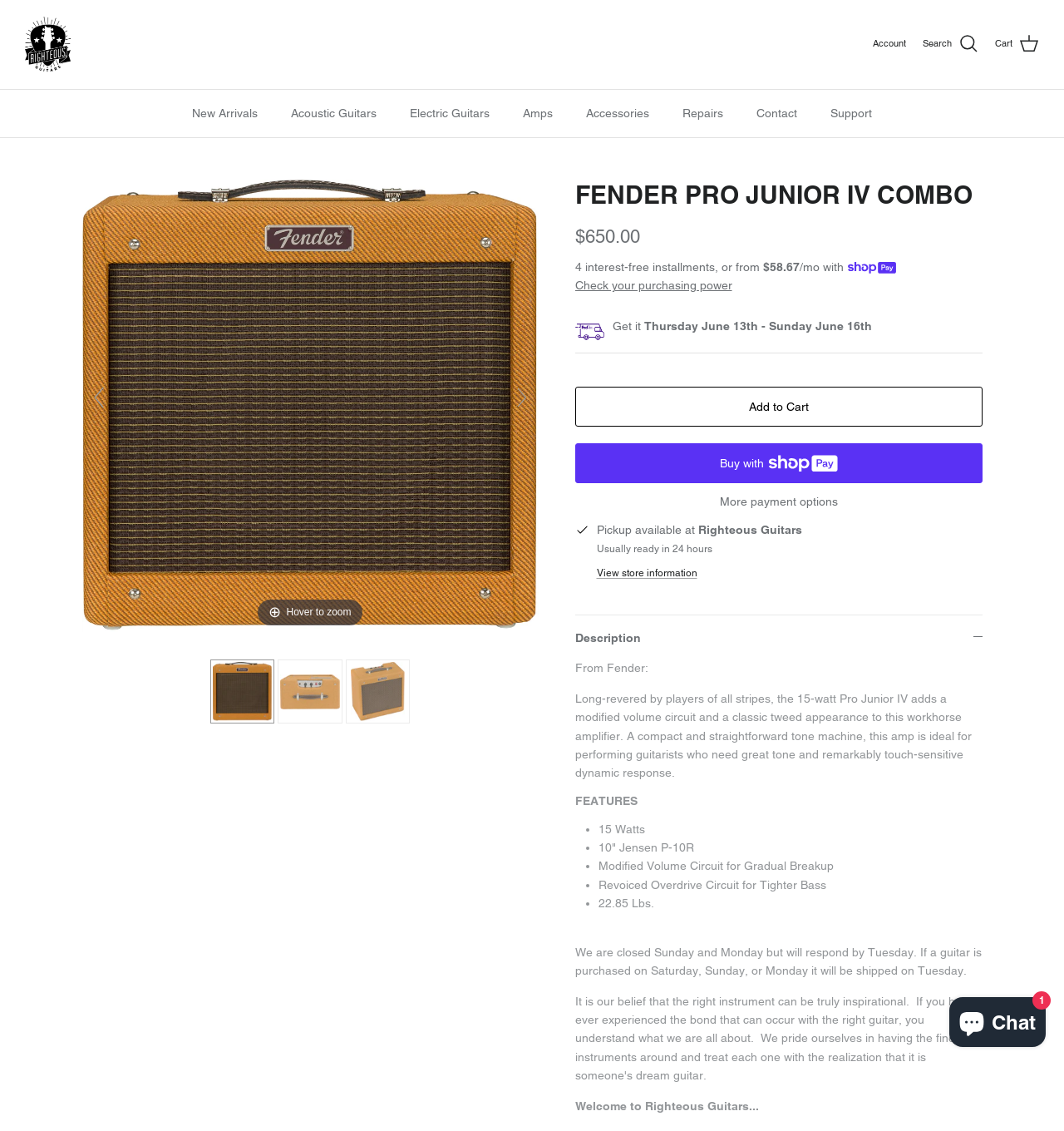What is the type of speaker used in the Fender Pro Junior IV Combo?
Your answer should be a single word or phrase derived from the screenshot.

10" Jensen P-10R